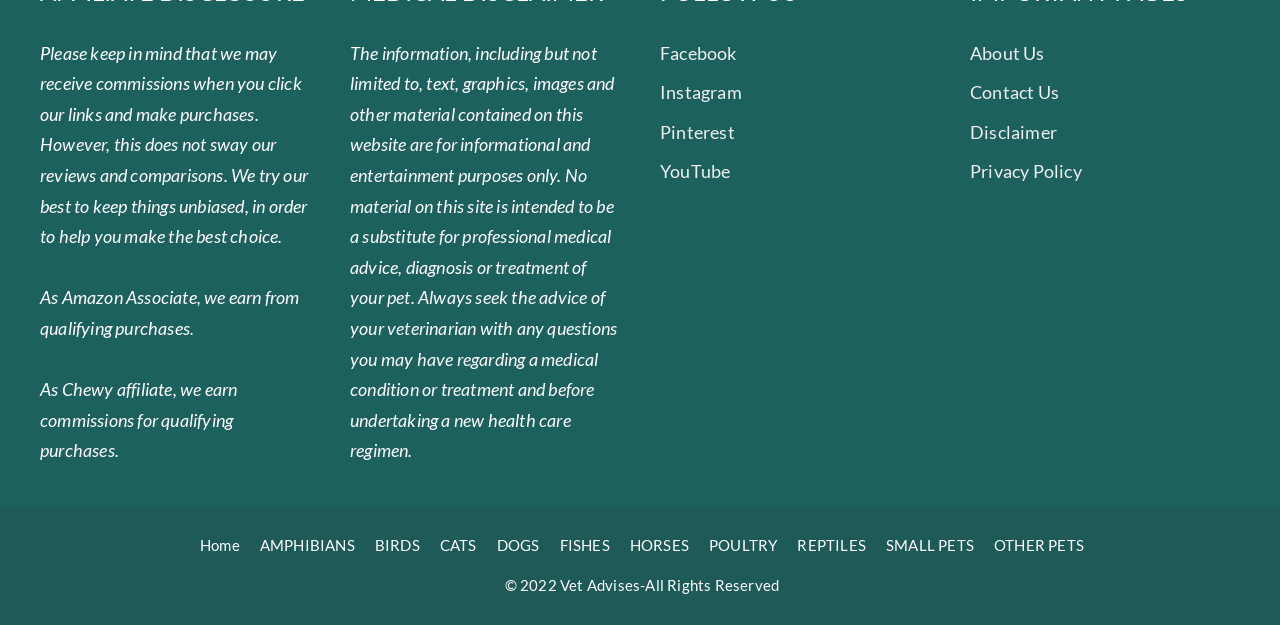Please analyze the image and give a detailed answer to the question:
How many pet categories are listed?

The website has a navigation menu at the bottom that lists 11 categories of pets, including amphibians, birds, cats, dogs, fishes, horses, poultry, reptiles, small pets, and other pets.